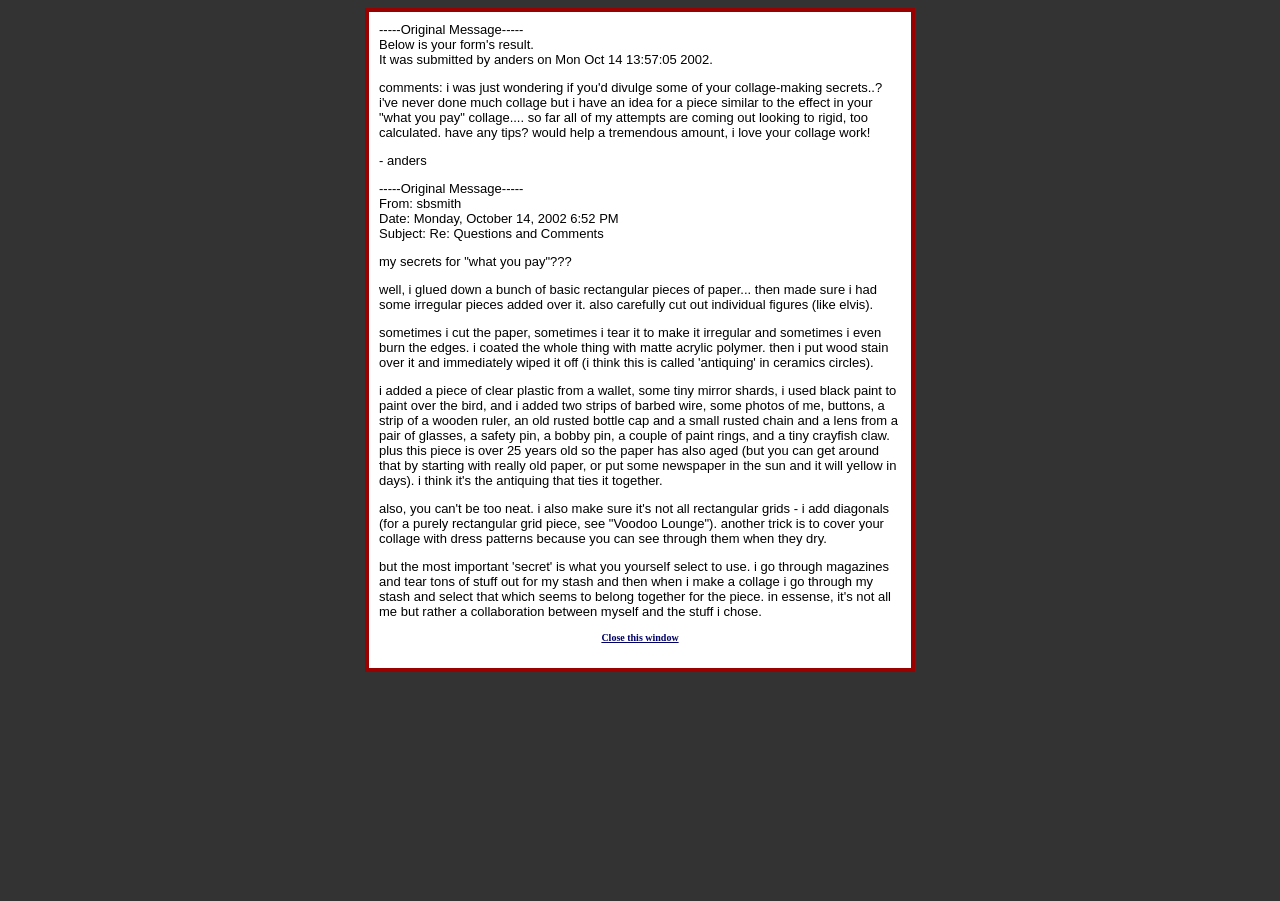Given the element description "parent_node: Skip to content", identify the bounding box of the corresponding UI element.

None